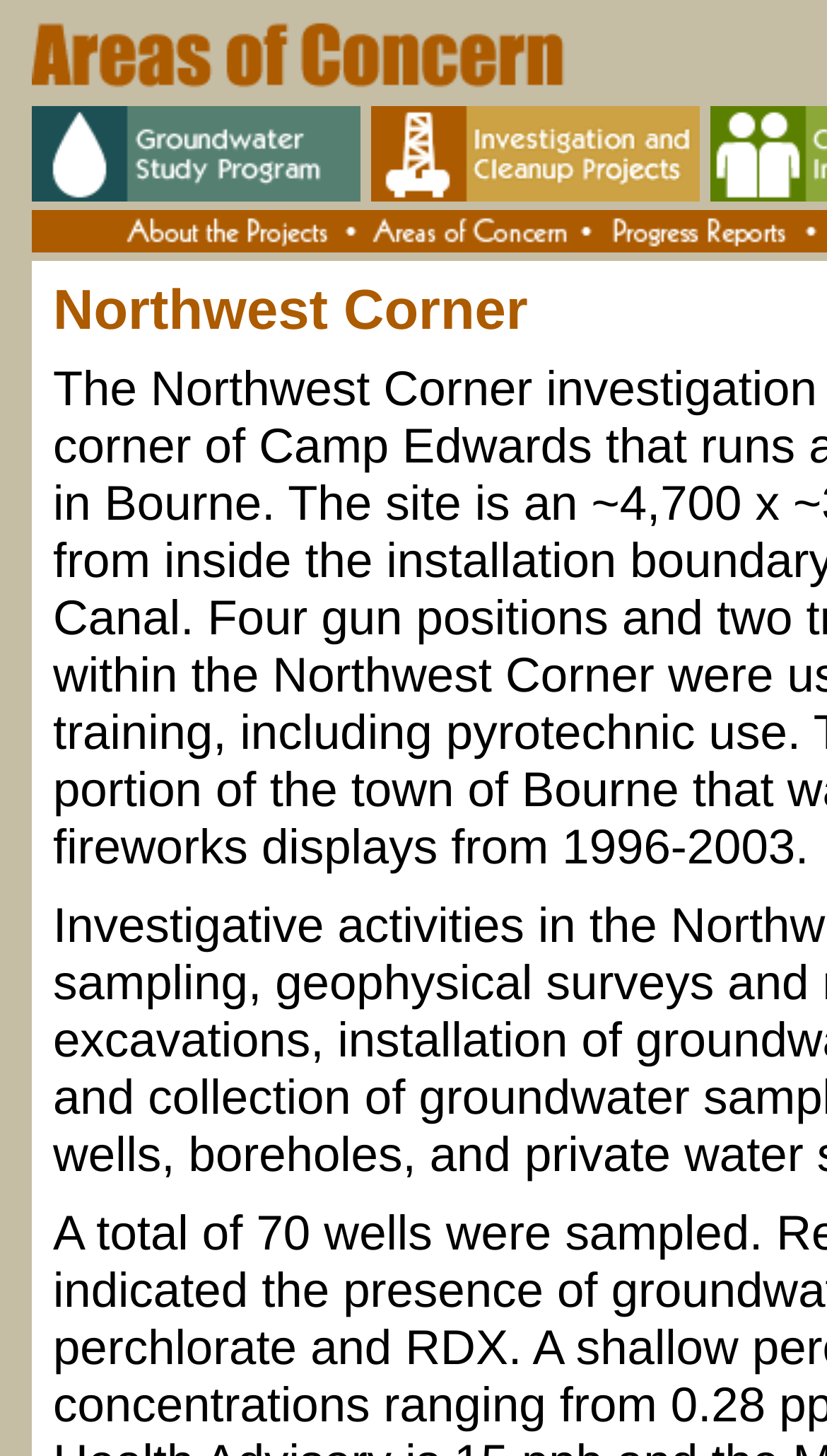What is the second image on the first row?
Please ensure your answer is as detailed and informative as possible.

I analyzed the bounding box coordinates and found that the second image on the first row has a text description 'Investigation and Cleanup Programs'.